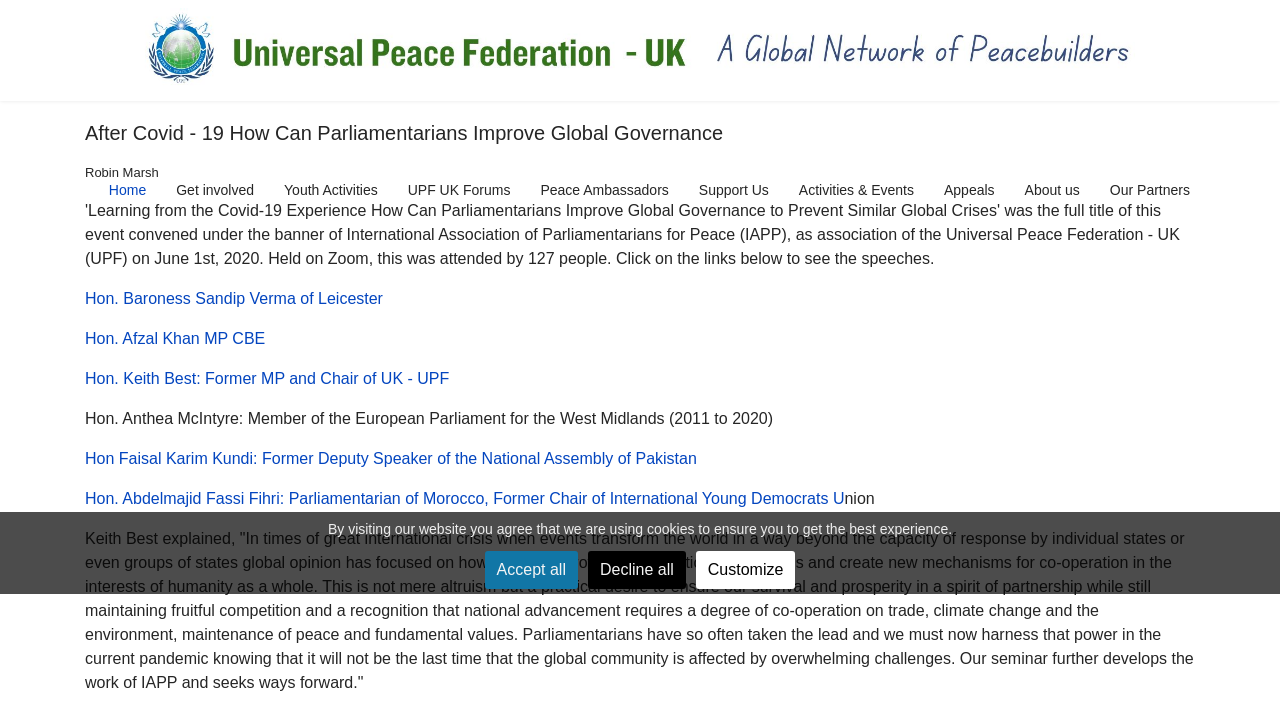Find the bounding box coordinates for the area that must be clicked to perform this action: "Read about Youth Activities".

[0.21, 0.199, 0.307, 0.289]